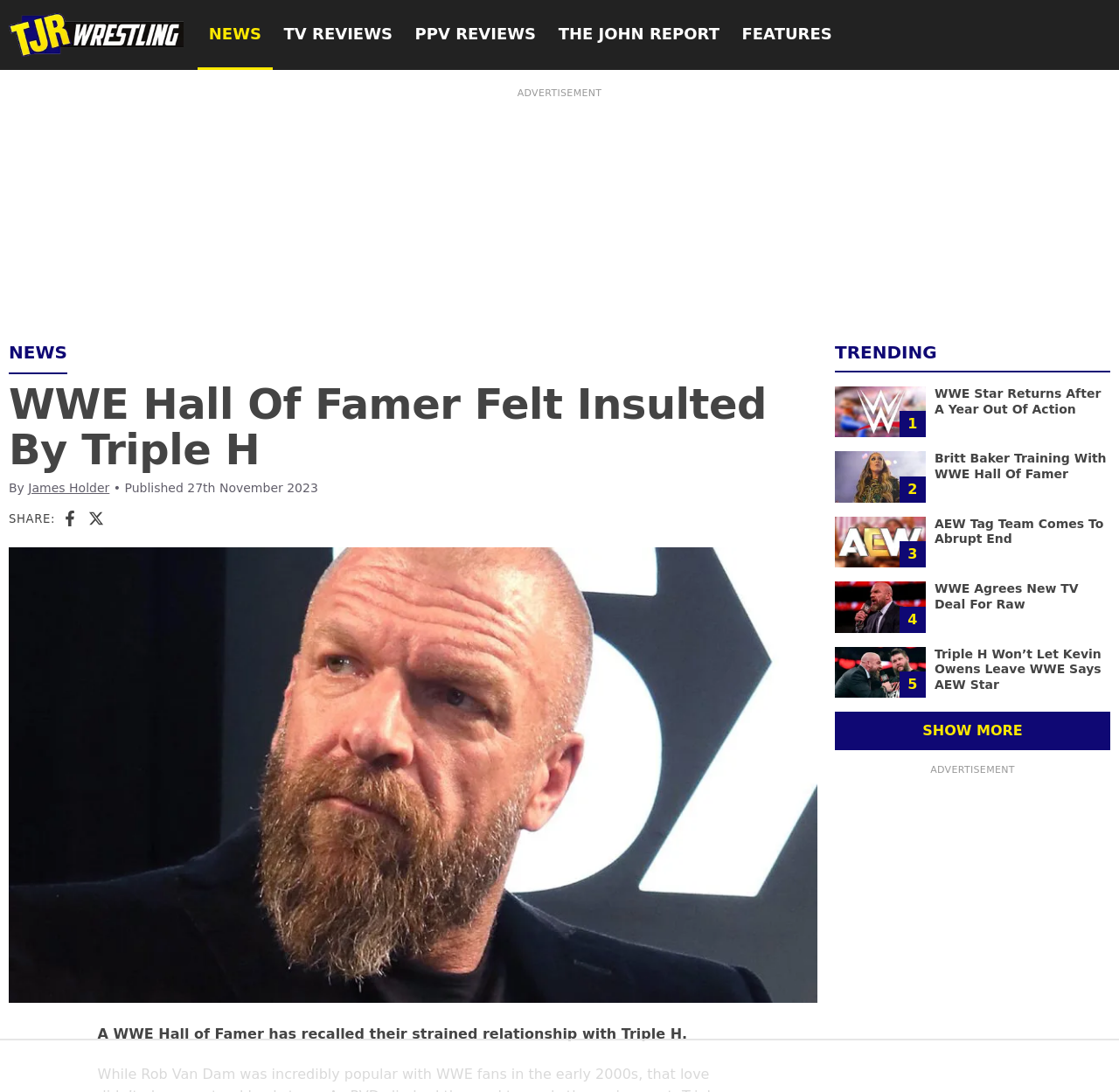Determine the bounding box coordinates of the clickable element necessary to fulfill the instruction: "View more trending stories". Provide the coordinates as four float numbers within the 0 to 1 range, i.e., [left, top, right, bottom].

[0.746, 0.652, 0.992, 0.687]